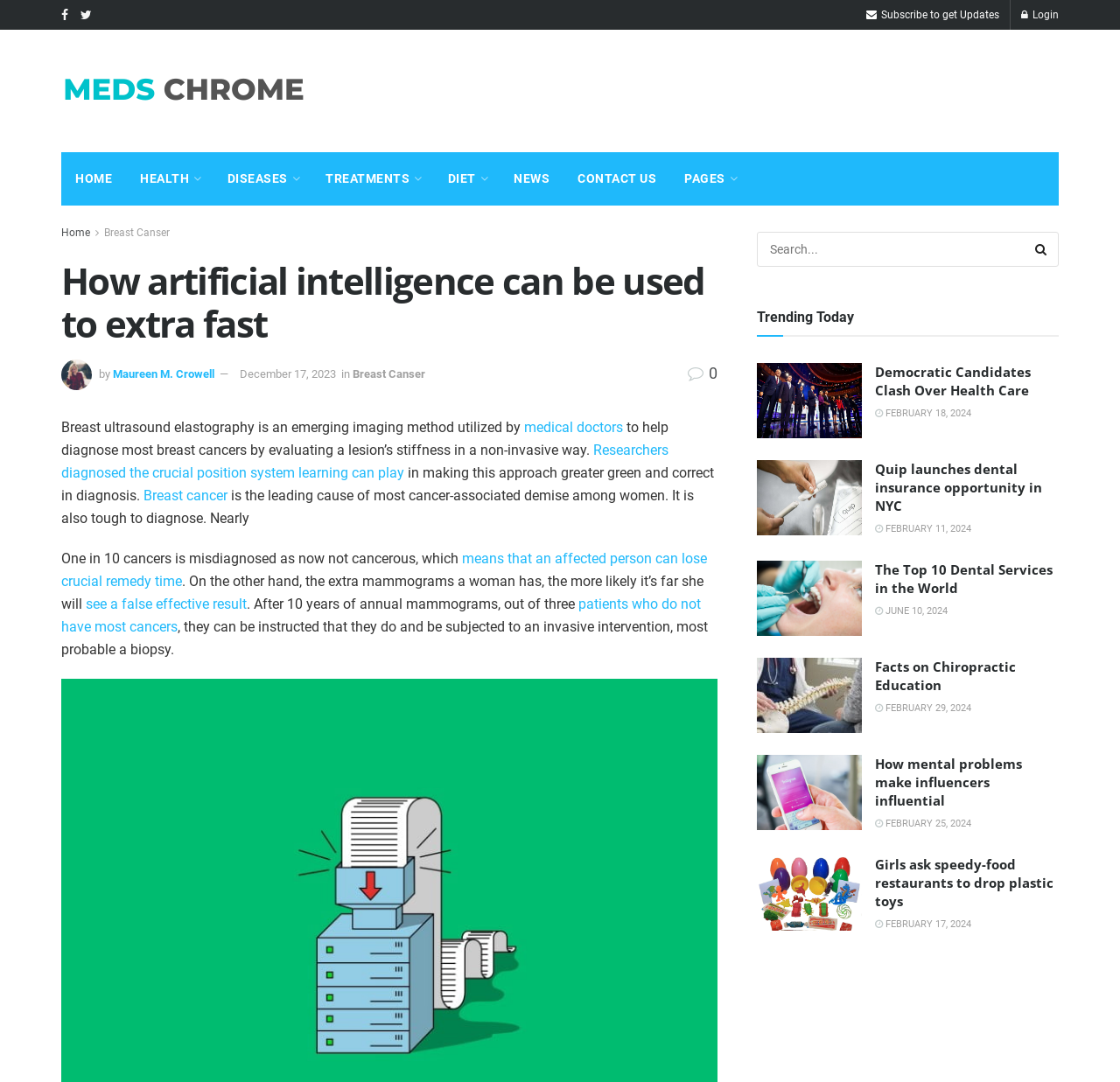What is the topic of the article?
Refer to the image and offer an in-depth and detailed answer to the question.

The topic of the article can be determined by reading the text content of the webpage, specifically the heading 'How artificial intelligence can be used to extra fast' and the subsequent paragraphs that discuss breast ultrasound elastography and its application in diagnosing breast cancer.